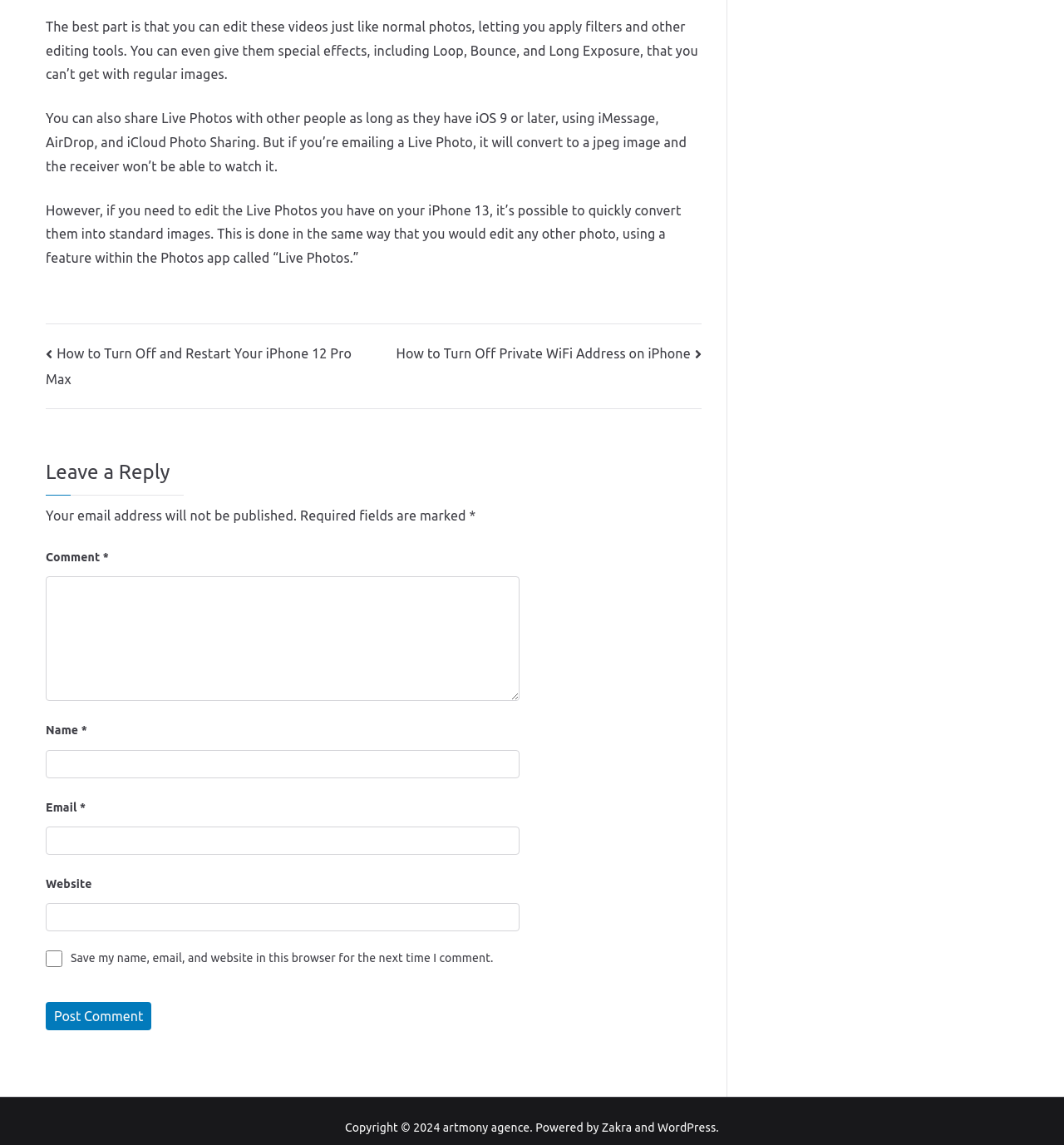Please specify the bounding box coordinates of the area that should be clicked to accomplish the following instruction: "Click the 'How to Turn Off and Restart Your iPhone 12 Pro Max' link". The coordinates should consist of four float numbers between 0 and 1, i.e., [left, top, right, bottom].

[0.043, 0.302, 0.331, 0.338]